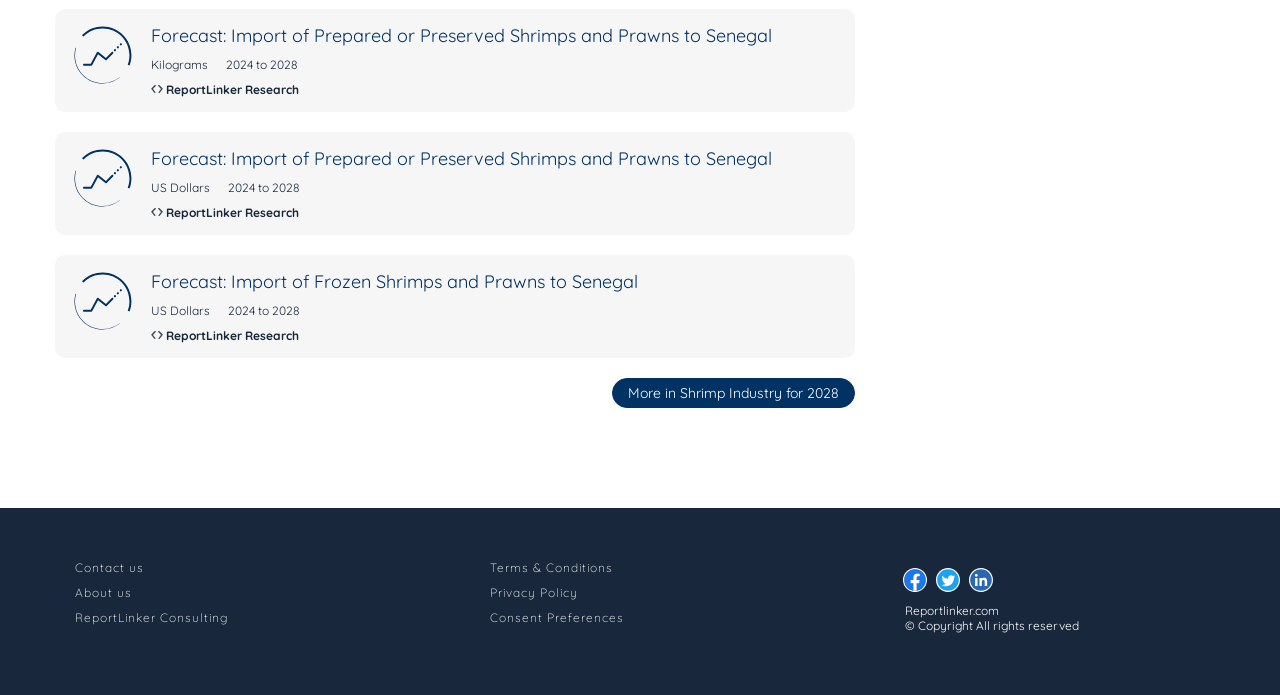What are the social media platforms to follow?
Analyze the image and provide a thorough answer to the question.

The webpage provides forecasts for the import of prepared or preserved shrimps and prawns, and frozen shrimps and prawns to Senegal. At the bottom of the page, there are links to follow the organization on social media platforms, specifically Facebook, Twitter, and Linkedin, as seen in the link elements with IDs 130, 131, and 132.